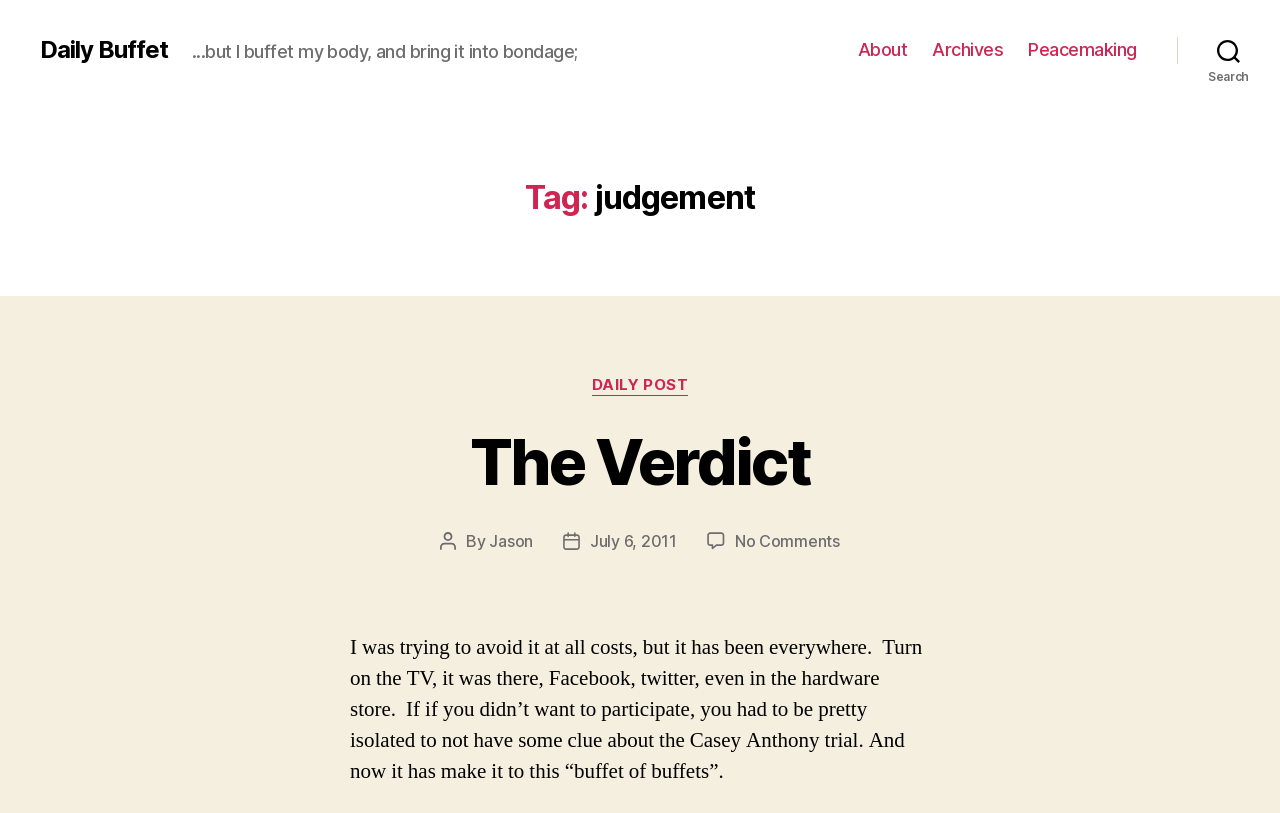Create a full and detailed caption for the entire webpage.

The webpage is about a blog post titled "judgement – Daily Buffet". At the top left, there is a link to "Daily Buffet". Next to it, there is a quote "but I buffet my body, and bring it into bondage;". 

On the top right, there is a horizontal navigation menu with three links: "About", "Archives", and "Peacemaking". To the right of the navigation menu, there is a search button.

Below the navigation menu, there is a header section with a heading "Tag: judgement". Underneath, there are two sections. The first section has a heading "Categories" with a link to "DAILY POST". The second section has a heading "The Verdict" with a link to "The Verdict". Below "The Verdict", there is information about the post author, "Jason", and the post date, "July 6, 2011". There is also a link to "No Comments on The Verdict".

The main content of the blog post is a long paragraph of text that discusses the Casey Anthony trial and how it was everywhere, even in unexpected places like a hardware store.